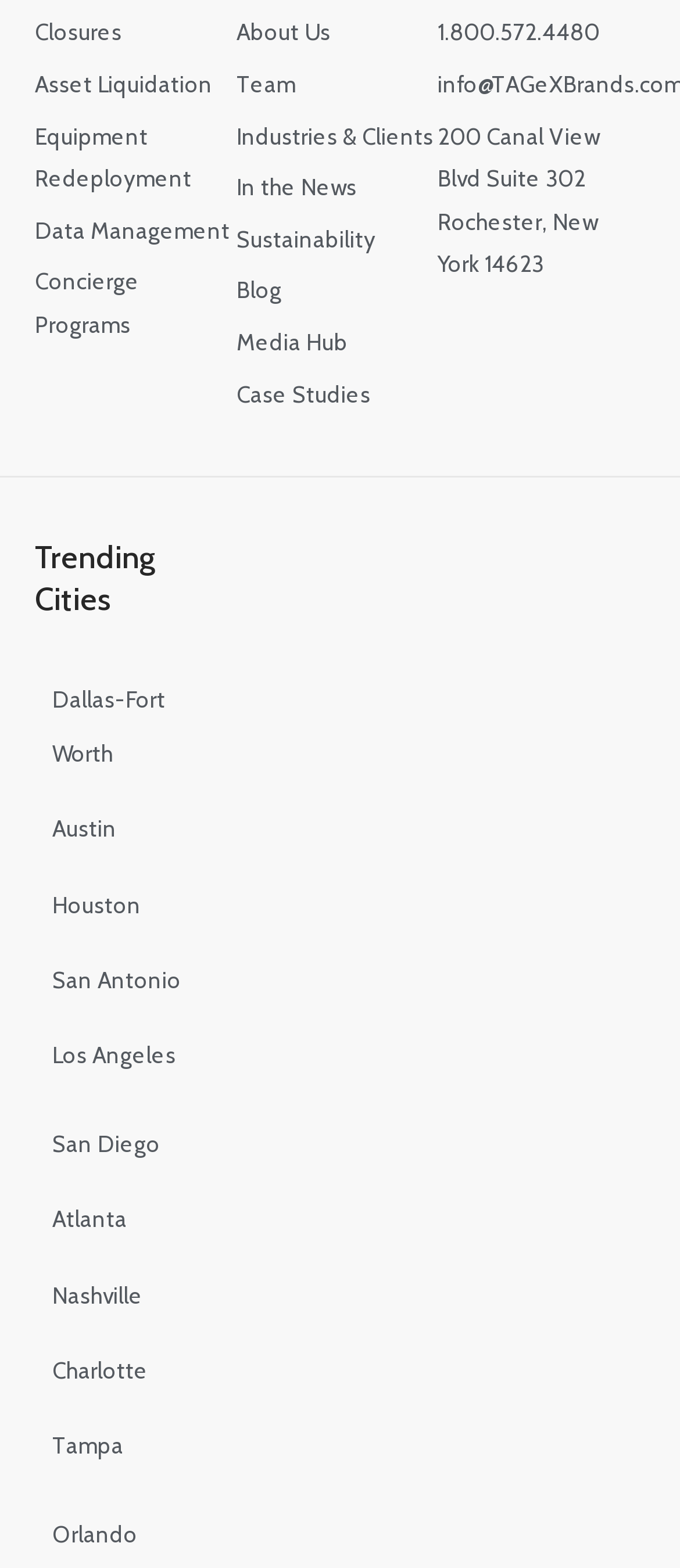Can you find the bounding box coordinates for the element that needs to be clicked to execute this instruction: "Explore Dallas-Fort Worth"? The coordinates should be given as four float numbers between 0 and 1, i.e., [left, top, right, bottom].

[0.077, 0.429, 0.322, 0.498]